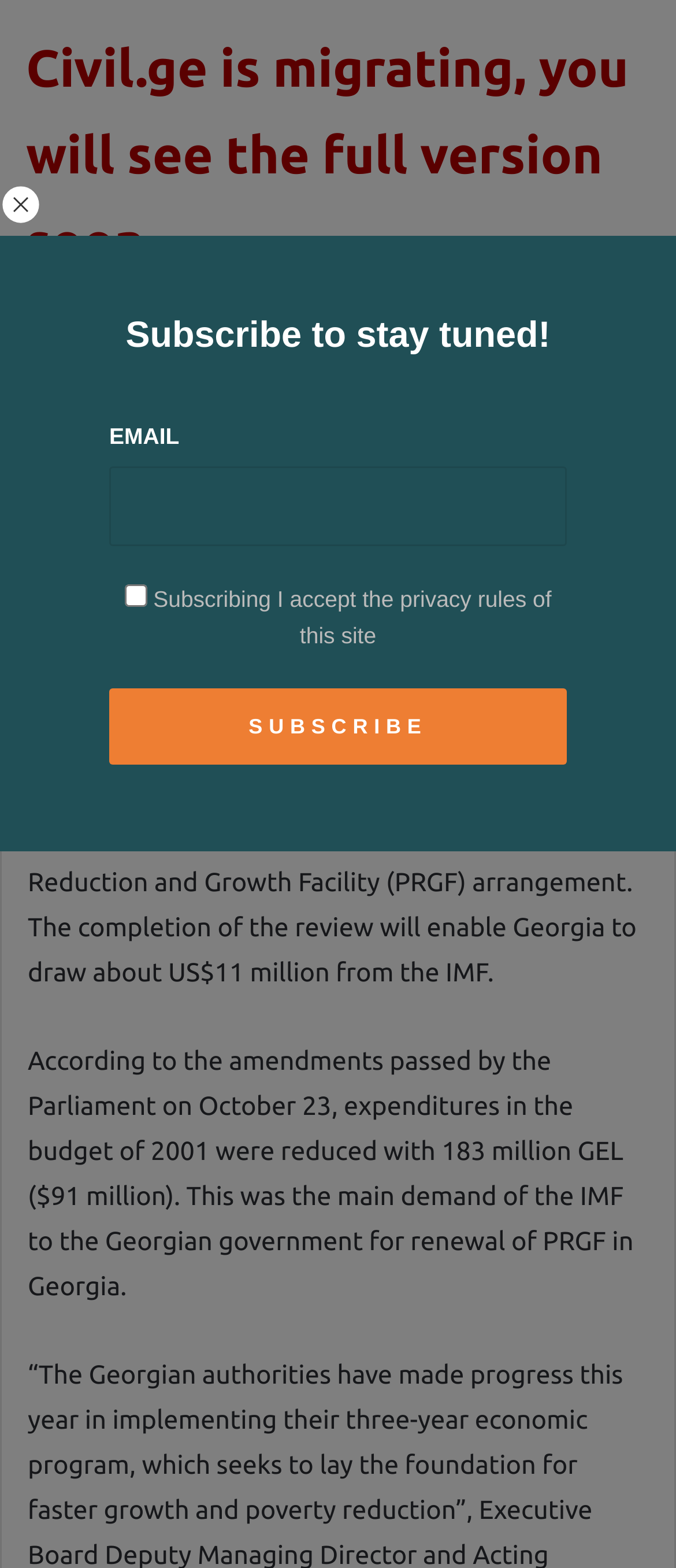Could you identify the text that serves as the heading for this webpage?

IMF Approves US $11 Million Disbursement to Georgia